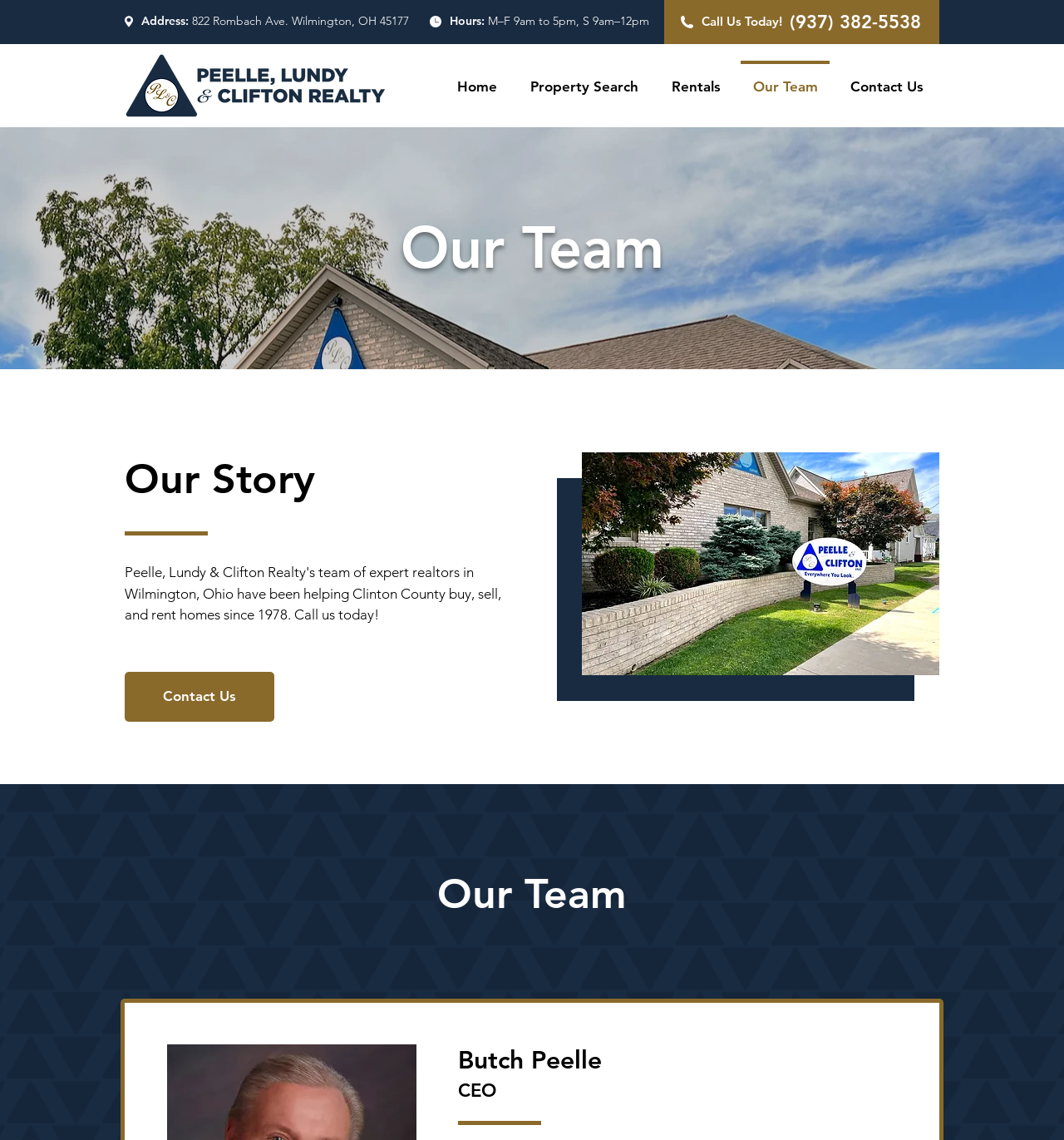Generate a thorough description of the webpage.

The webpage is about Peelle, Lundy & Clifton Reality, a real estate company based in Wilmington, Ohio. At the top left corner, there is a logo of the company, accompanied by a navigation menu with links to different sections of the website, including Home, Property Search, Rentals, Our Team, and Contact Us.

Below the navigation menu, there is a large image that spans the entire width of the page, showing a building. Above this image, there are three links providing the company's address, hours of operation, and a call-to-action to call the company. The phone number is displayed prominently next to the call-to-action.

On the right side of the page, there is a section titled "Our Team" with a heading and a subheading "Our Story". Below this section, there is an image of a woman in red, and another section titled "Our Team" with a heading. Further down, there are two headings, one for "Butch Peelle" and another for "CEO", likely indicating a team member's profile.

Overall, the webpage appears to be a team or about page for the real estate company, providing information about the company's location, hours, and team members.